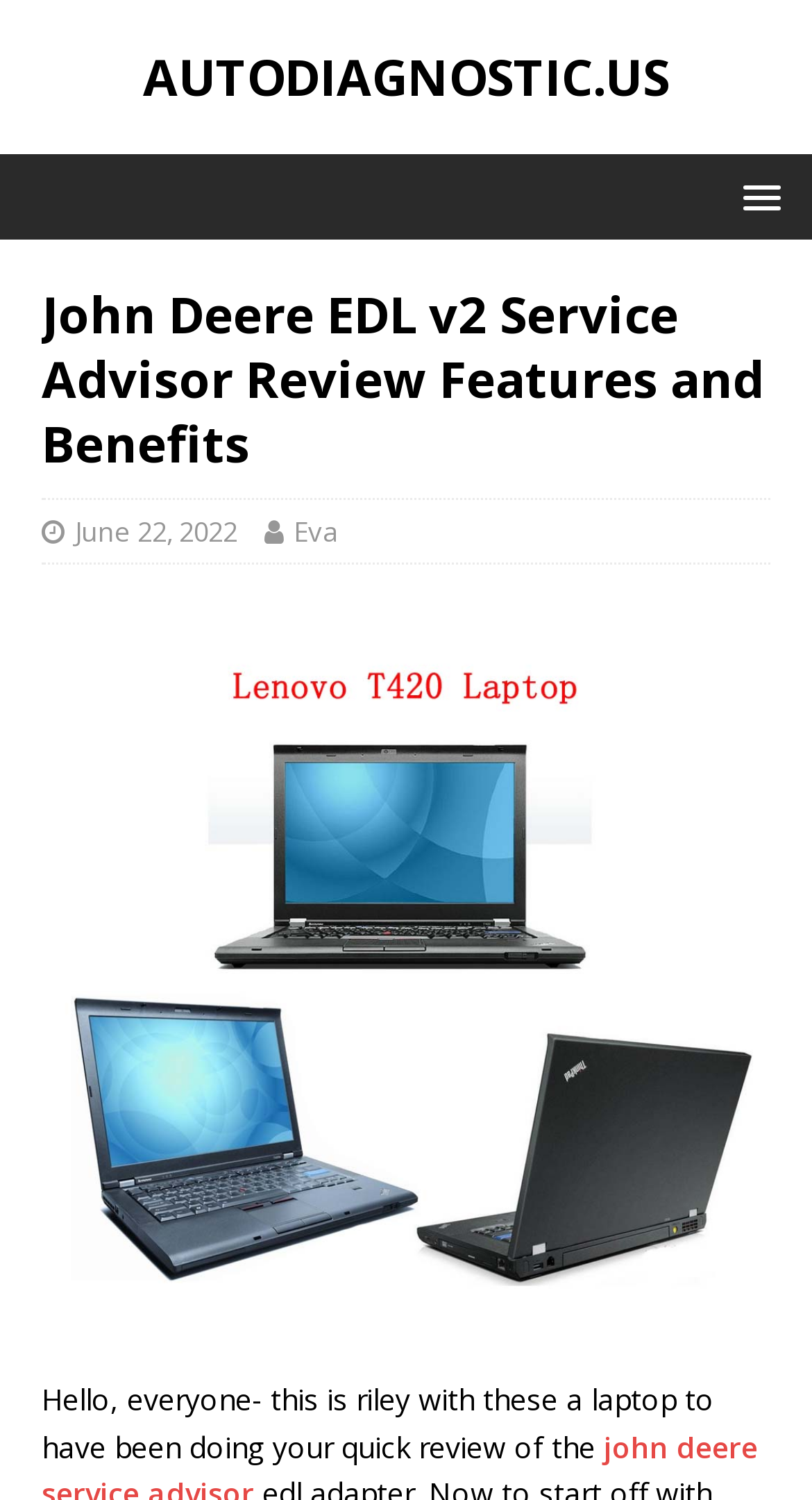Provide a short answer using a single word or phrase for the following question: 
What is the website's domain name?

autodiagnostic.us